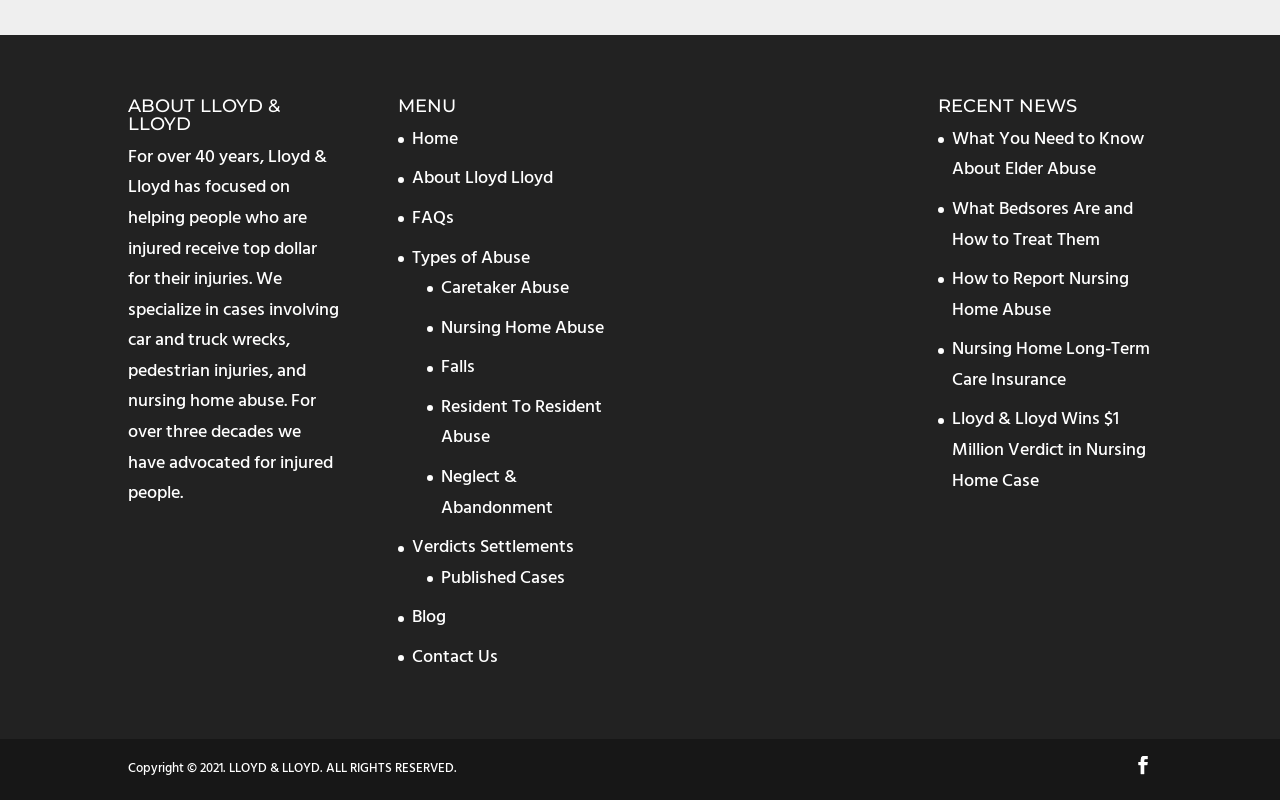What type of cases does the law firm specialize in?
Please provide a comprehensive answer based on the details in the screenshot.

The types of cases the law firm specializes in can be found in the StaticText 'For over 40 years, Lloyd & Lloyd has focused on helping people who are injured receive top dollar for their injuries. We specialize in cases involving car and truck wrecks, pedestrian injuries, and nursing home abuse.'